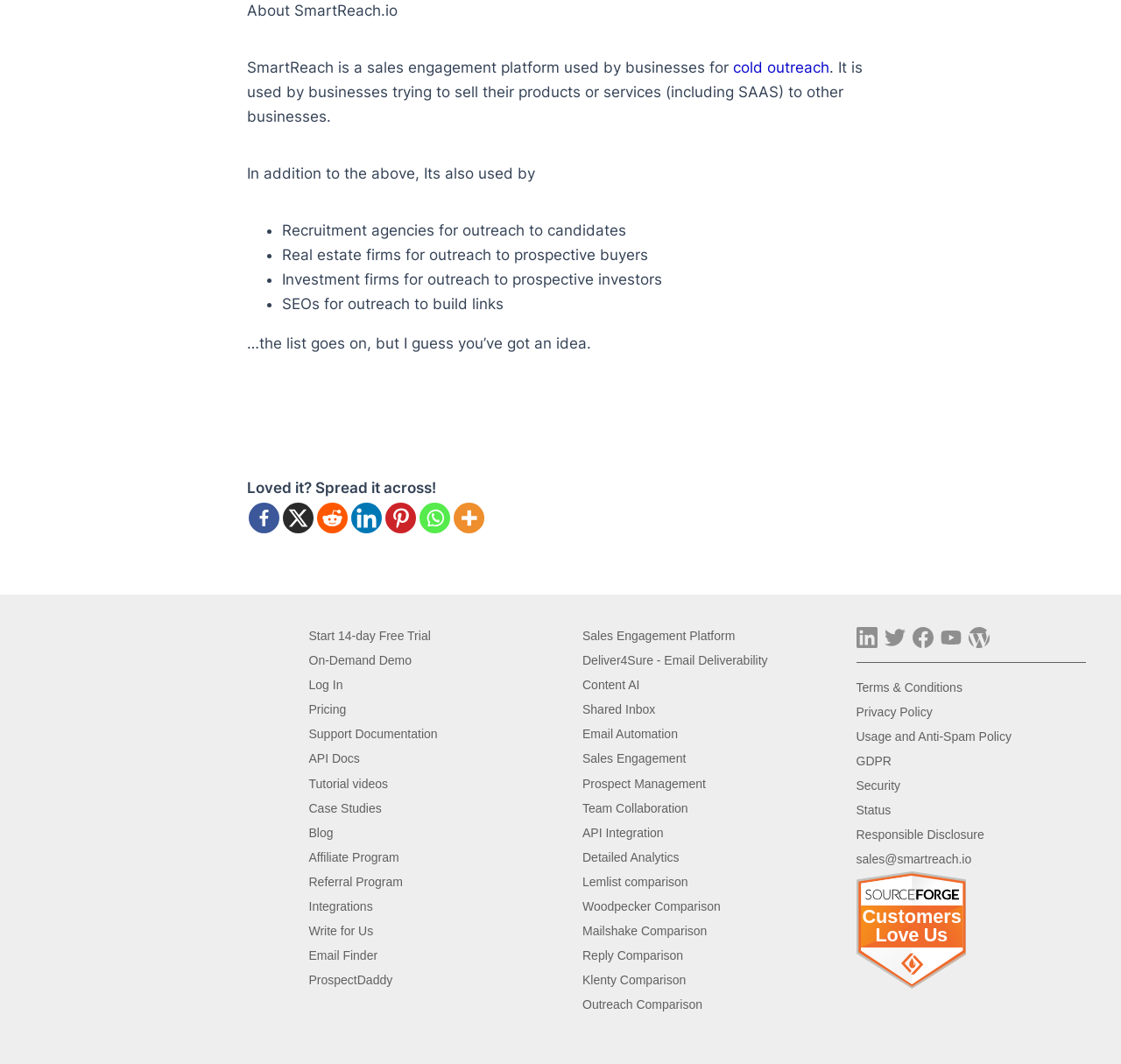Show the bounding box coordinates for the HTML element described as: "Usage and Anti-Spam Policy".

[0.764, 0.685, 0.902, 0.699]